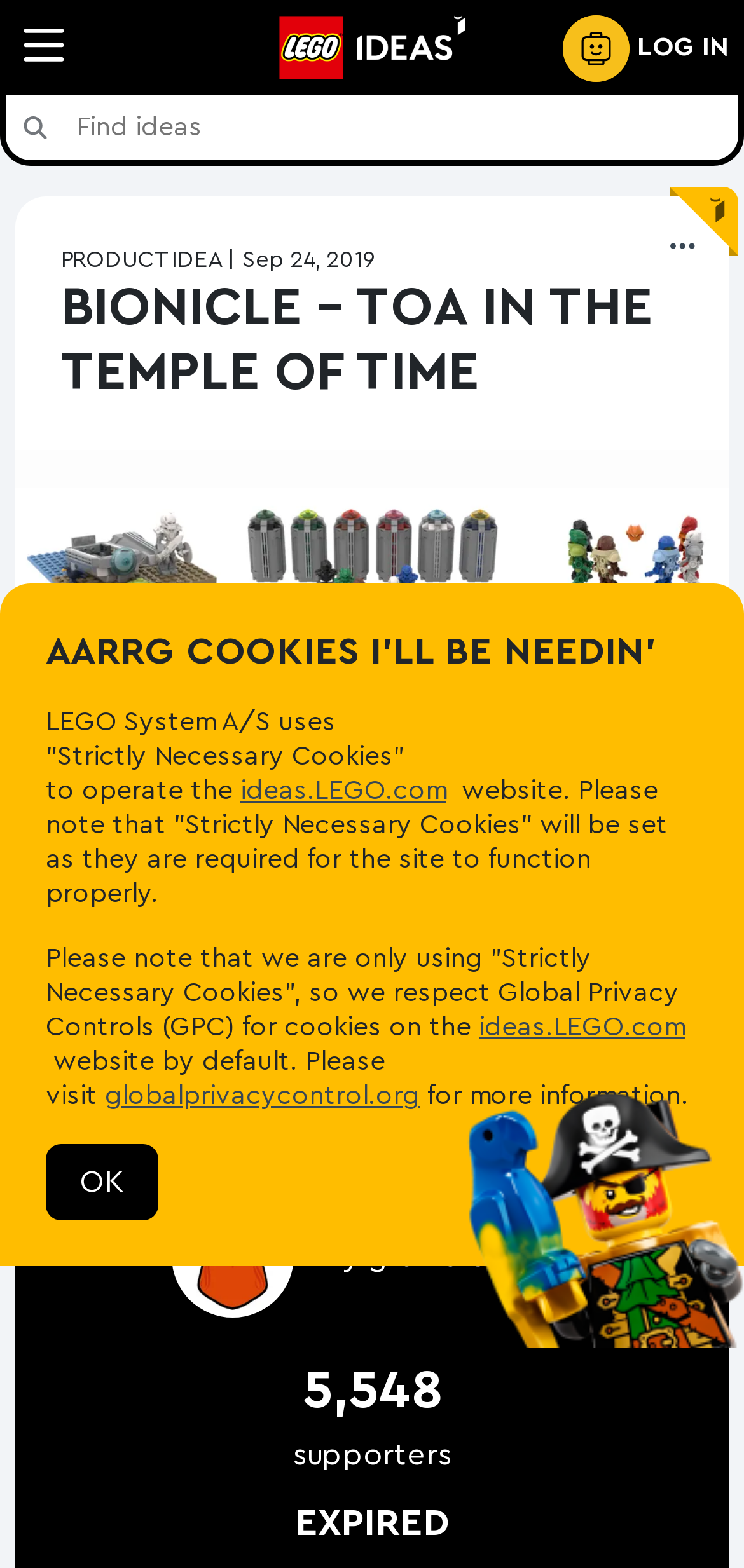Please locate the bounding box coordinates of the element that should be clicked to complete the given instruction: "Visit the profile of grumblebricks".

[0.494, 0.791, 0.771, 0.811]